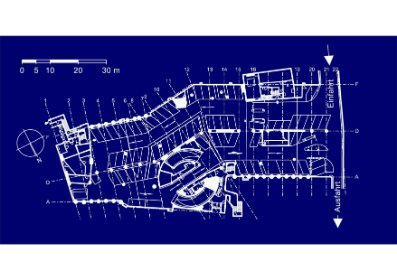What does the circular structure at the bottom center represent?
Based on the image content, provide your answer in one word or a short phrase.

A significant entrance or gathering area